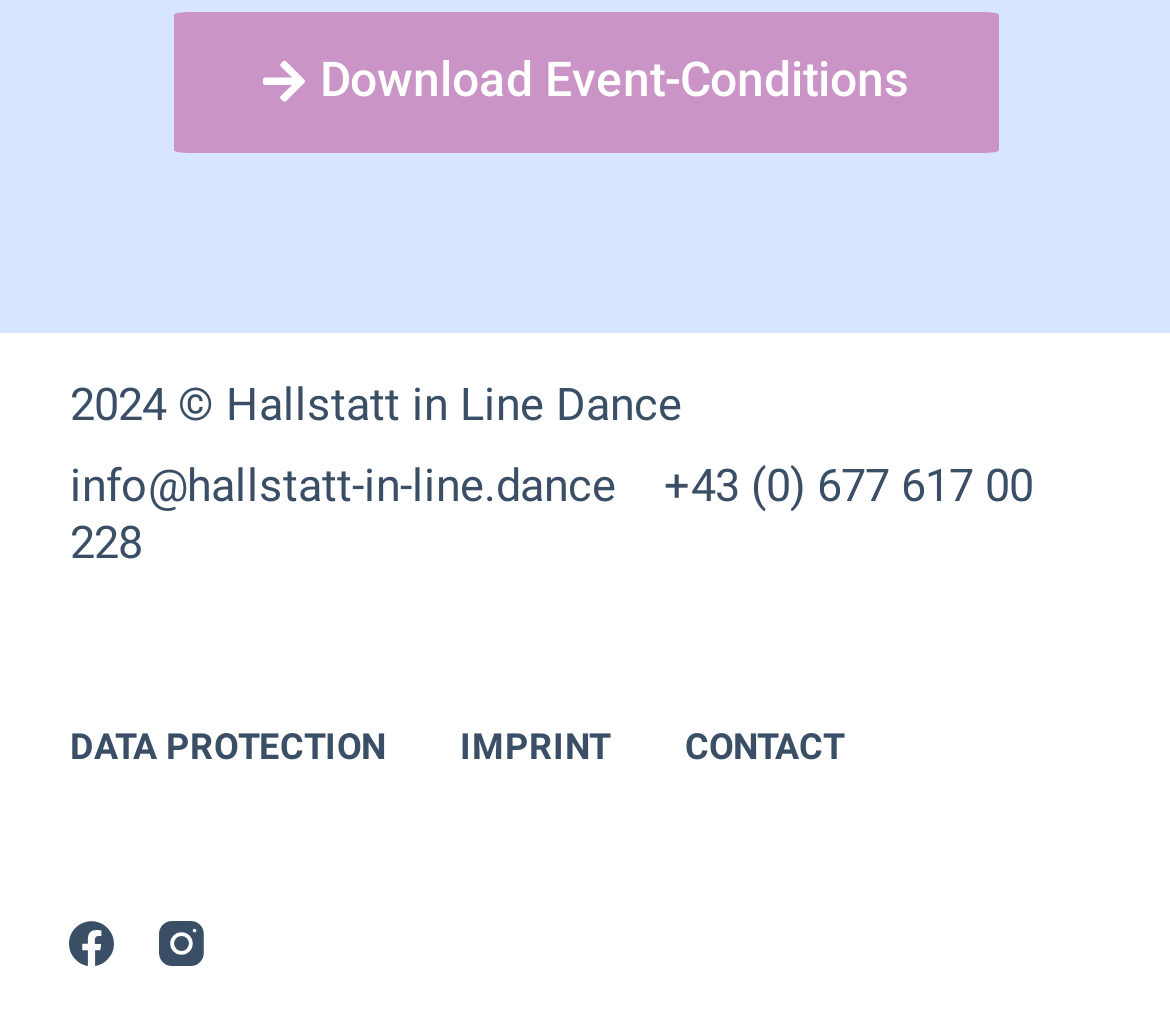Can you determine the bounding box coordinates of the area that needs to be clicked to fulfill the following instruction: "Download event conditions"?

[0.147, 0.011, 0.853, 0.15]